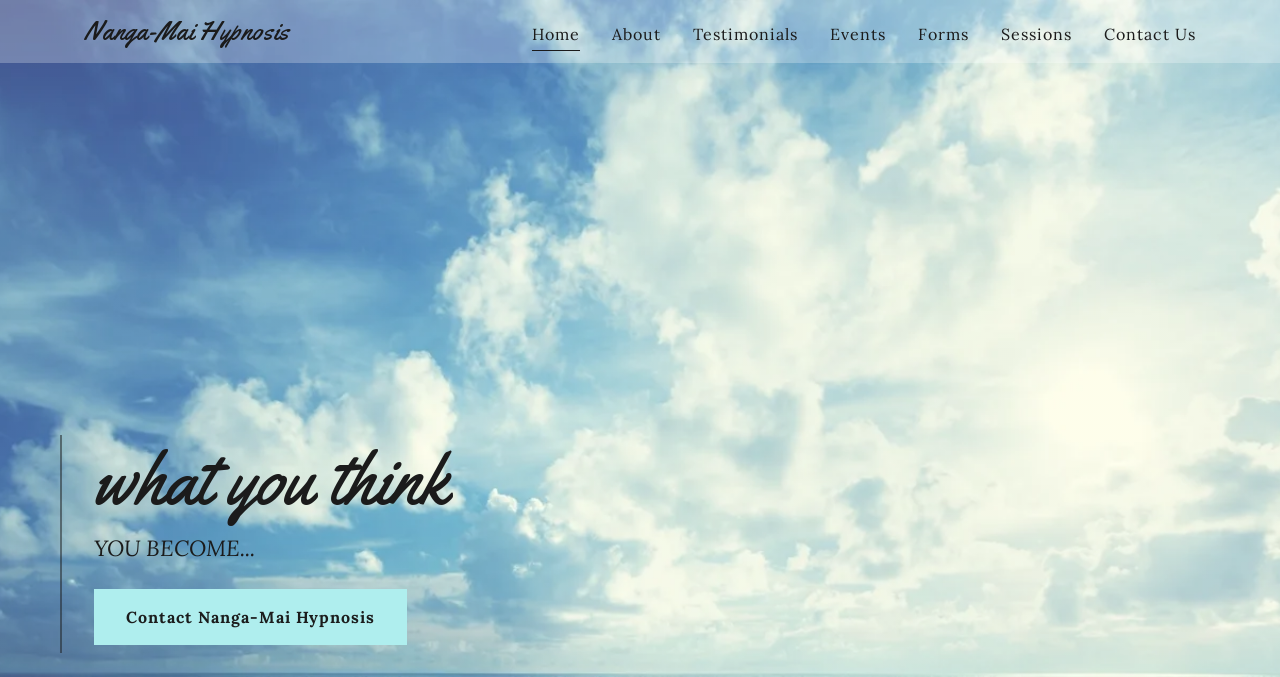Show the bounding box coordinates for the element that needs to be clicked to execute the following instruction: "click on 'Contact Nanga-Mai Hypnosis'". Provide the coordinates in the form of four float numbers between 0 and 1, i.e., [left, top, right, bottom].

[0.073, 0.87, 0.318, 0.953]